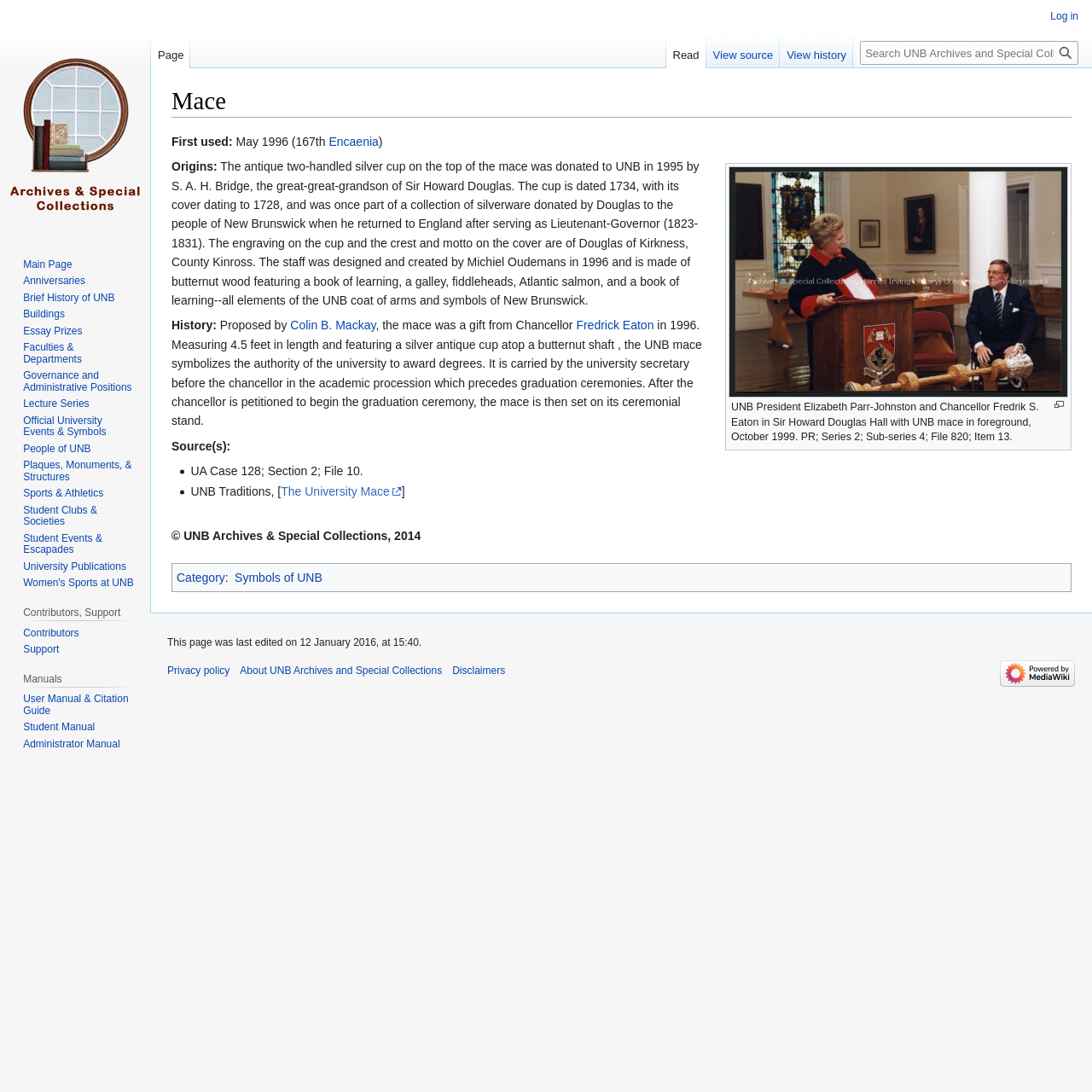Could you indicate the bounding box coordinates of the region to click in order to complete this instruction: "Check imprint".

None